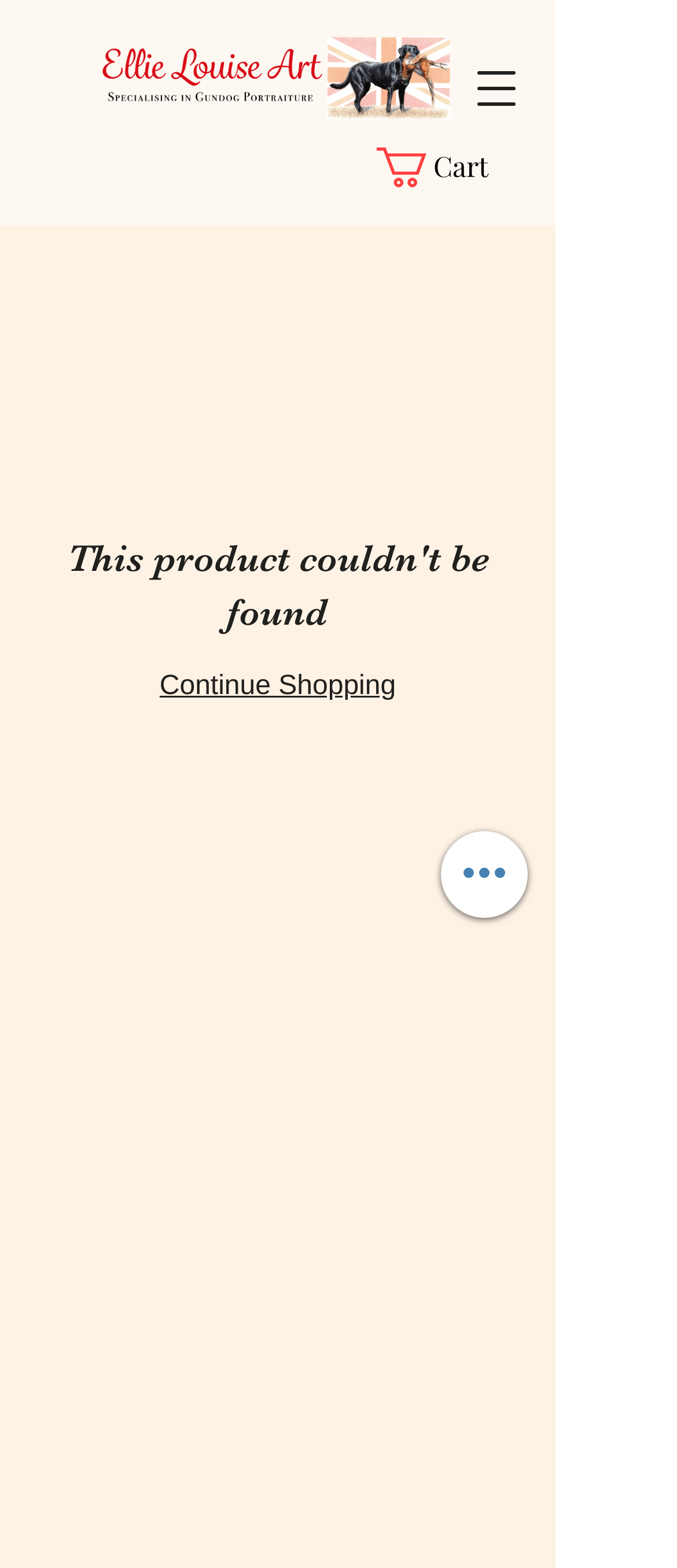Respond with a single word or phrase for the following question: 
What is the link below the product image?

Continue Shopping